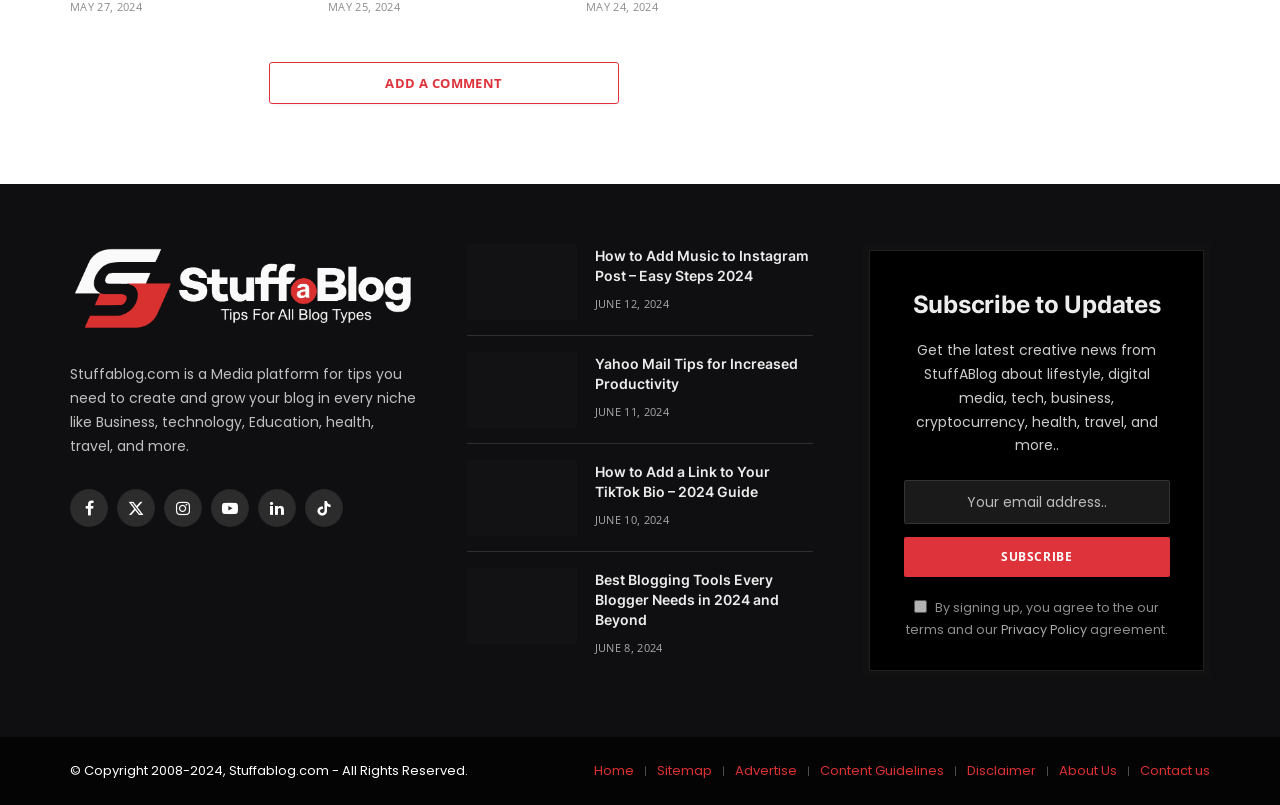Locate the bounding box coordinates for the element described below: "X (Twitter)". The coordinates must be four float values between 0 and 1, formatted as [left, top, right, bottom].

[0.091, 0.608, 0.121, 0.655]